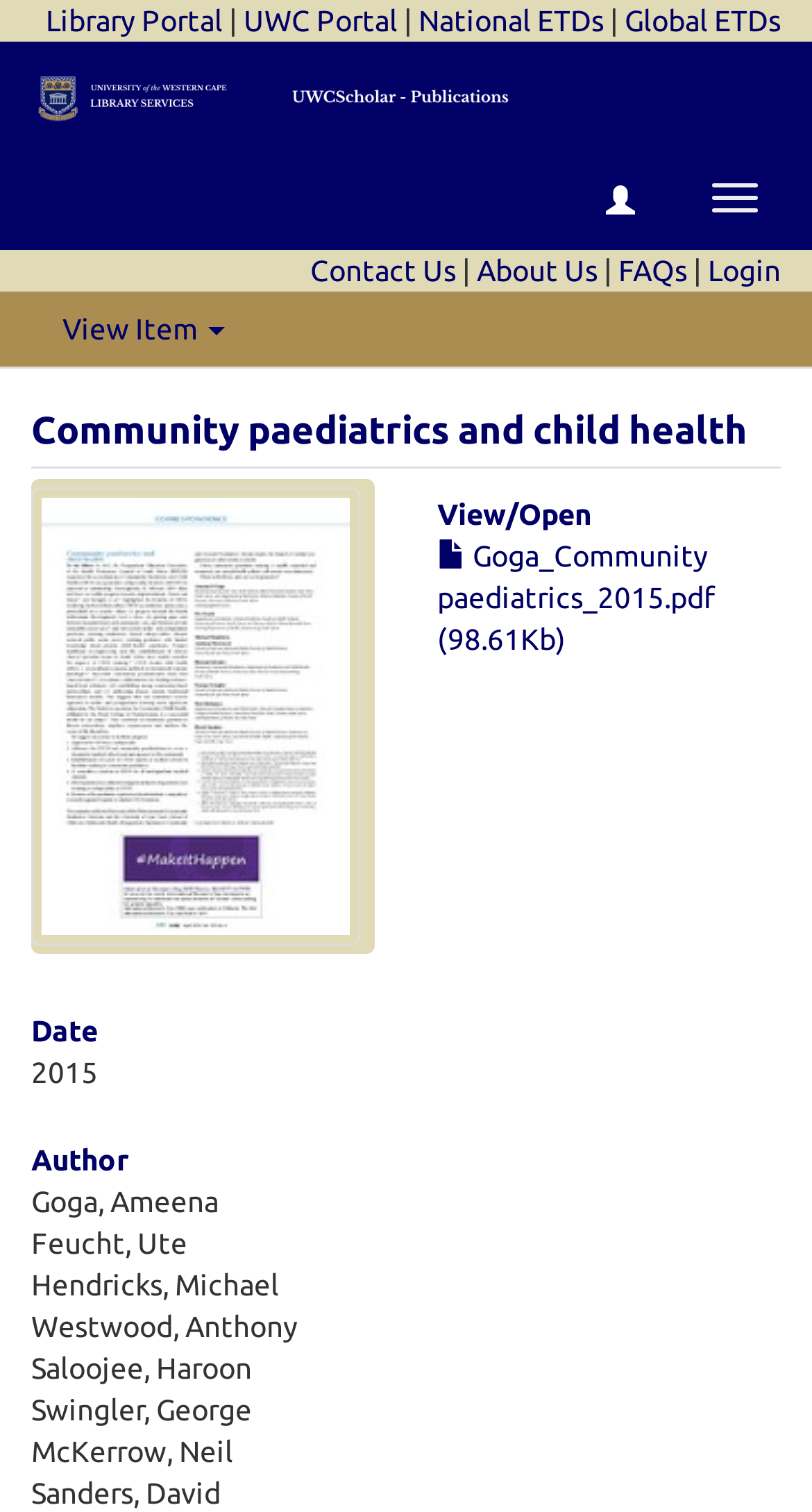Please identify the bounding box coordinates of the element I need to click to follow this instruction: "View warnings".

None